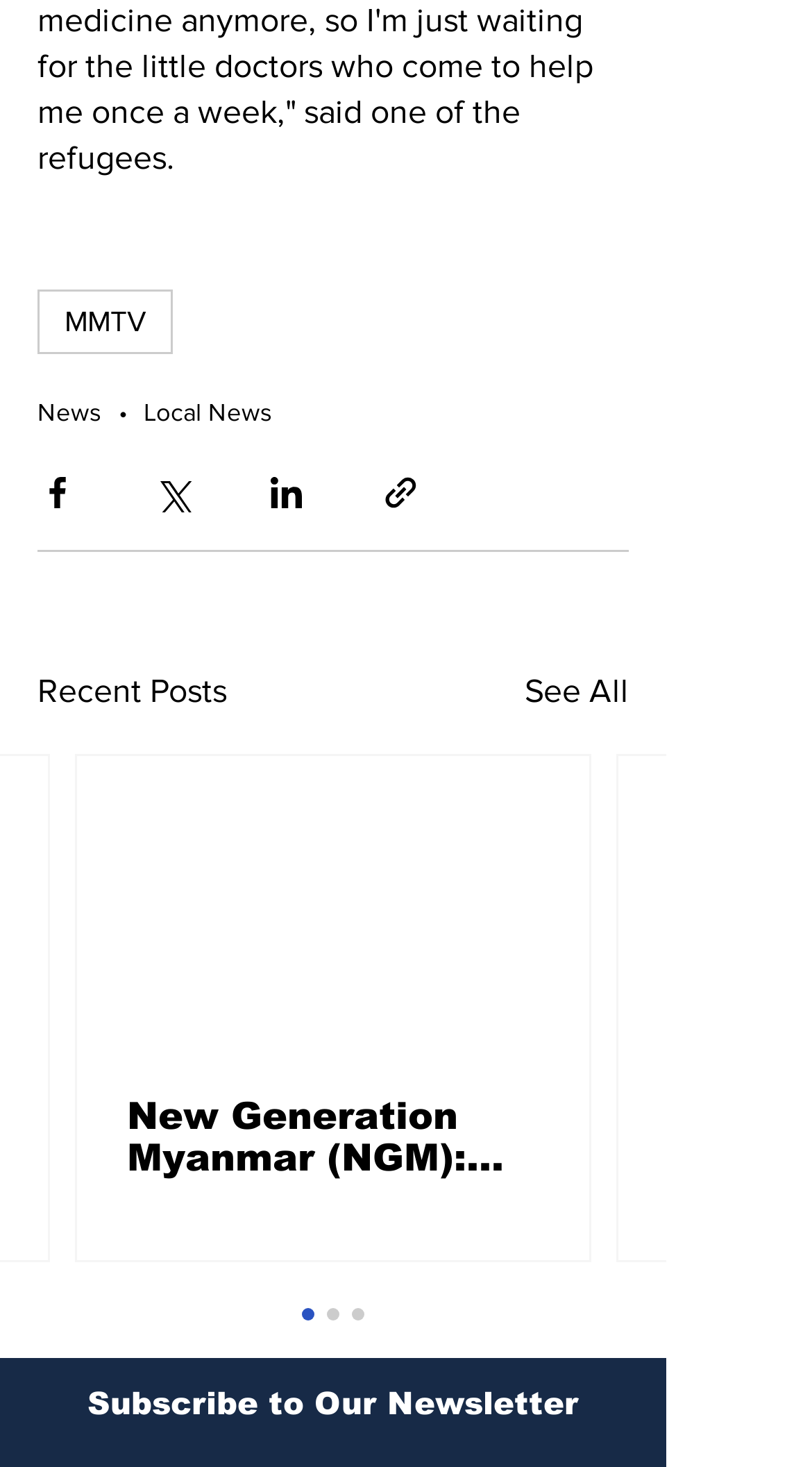Find the bounding box coordinates for the area you need to click to carry out the instruction: "Read Local News". The coordinates should be four float numbers between 0 and 1, indicated as [left, top, right, bottom].

[0.177, 0.272, 0.336, 0.292]